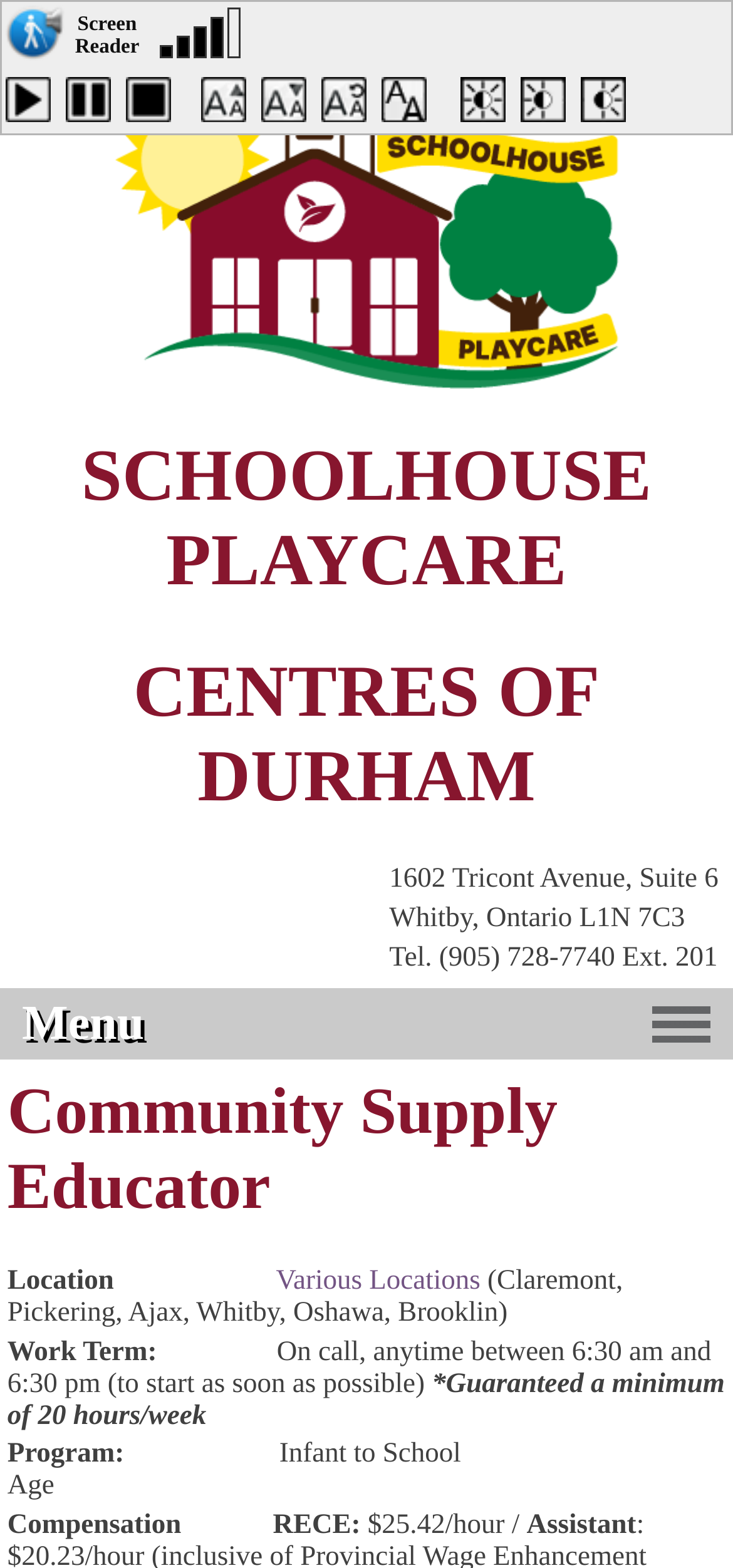Answer the question below with a single word or a brief phrase: 
What is the minimum number of hours guaranteed per week for the Community Supply Educator position?

20 hours/week